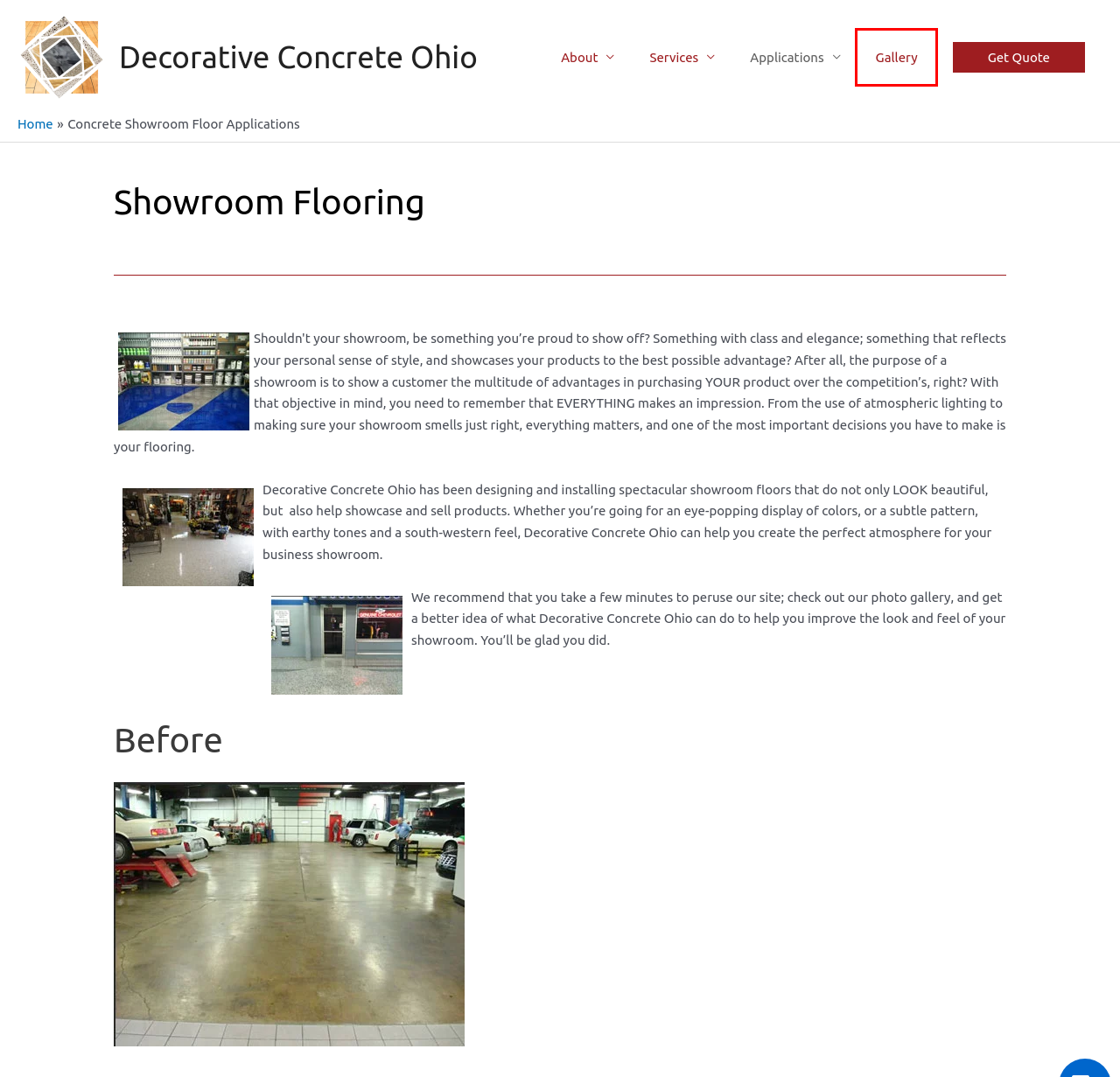After examining the screenshot of a webpage with a red bounding box, choose the most accurate webpage description that corresponds to the new page after clicking the element inside the red box. Here are the candidates:
A. Services | Decorative Concrete Ohio
B. Decorative Concrete Ohio
C. Decorative Concrete Gallery | Decorative Concrete Ohio
D. Request Free Quotes - Decorative Concrete Kingdom
E. Scientific Concrete Polishing | The New Era of Concrete Polishing
F. Warrior Equipment
G. About Decorative Concrete Ohio
H. Epoxy Flooring Columbus, Ohio | Redeck Of Central Ohio

C